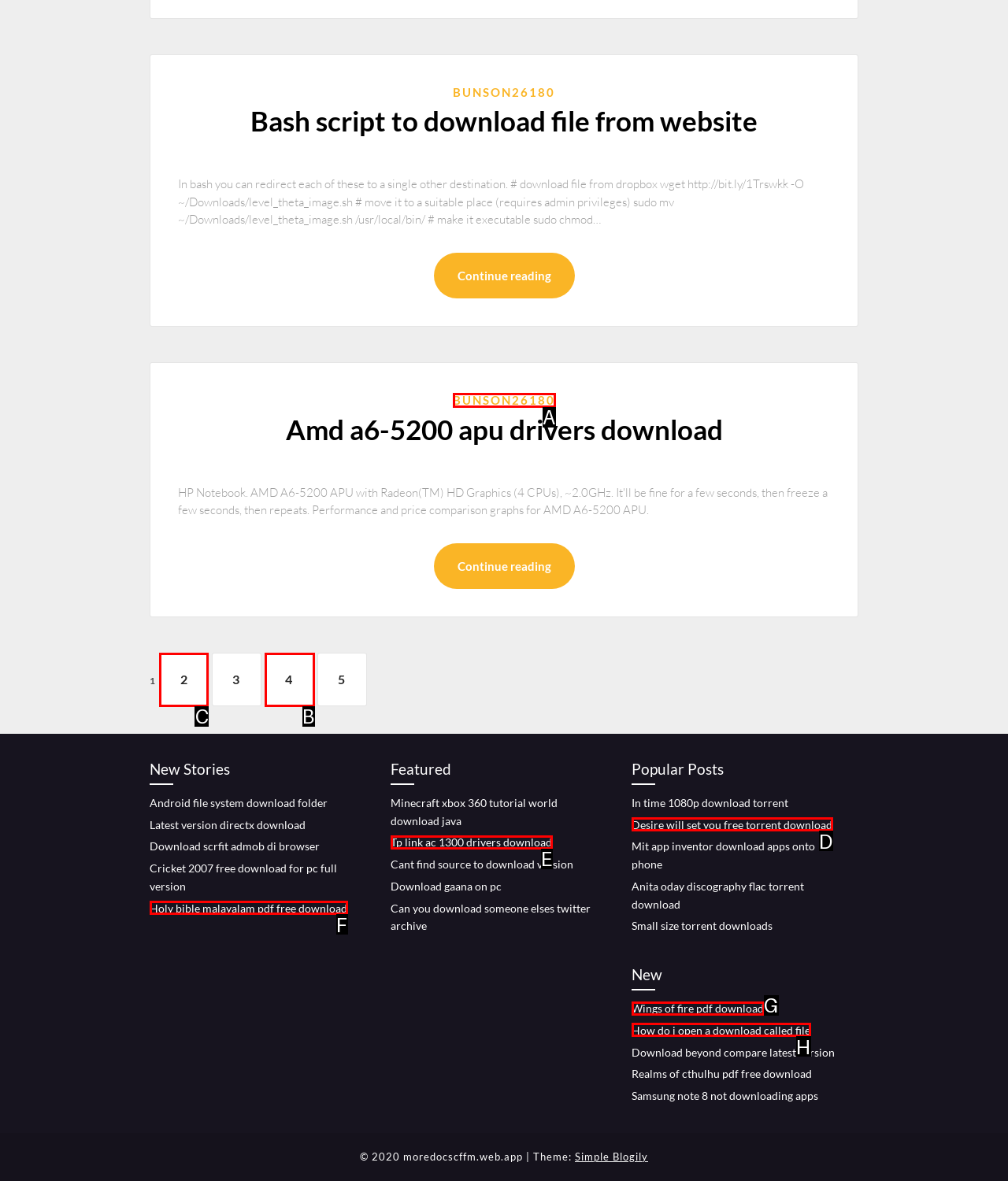Identify the HTML element to select in order to accomplish the following task: Go to page 2
Reply with the letter of the chosen option from the given choices directly.

C